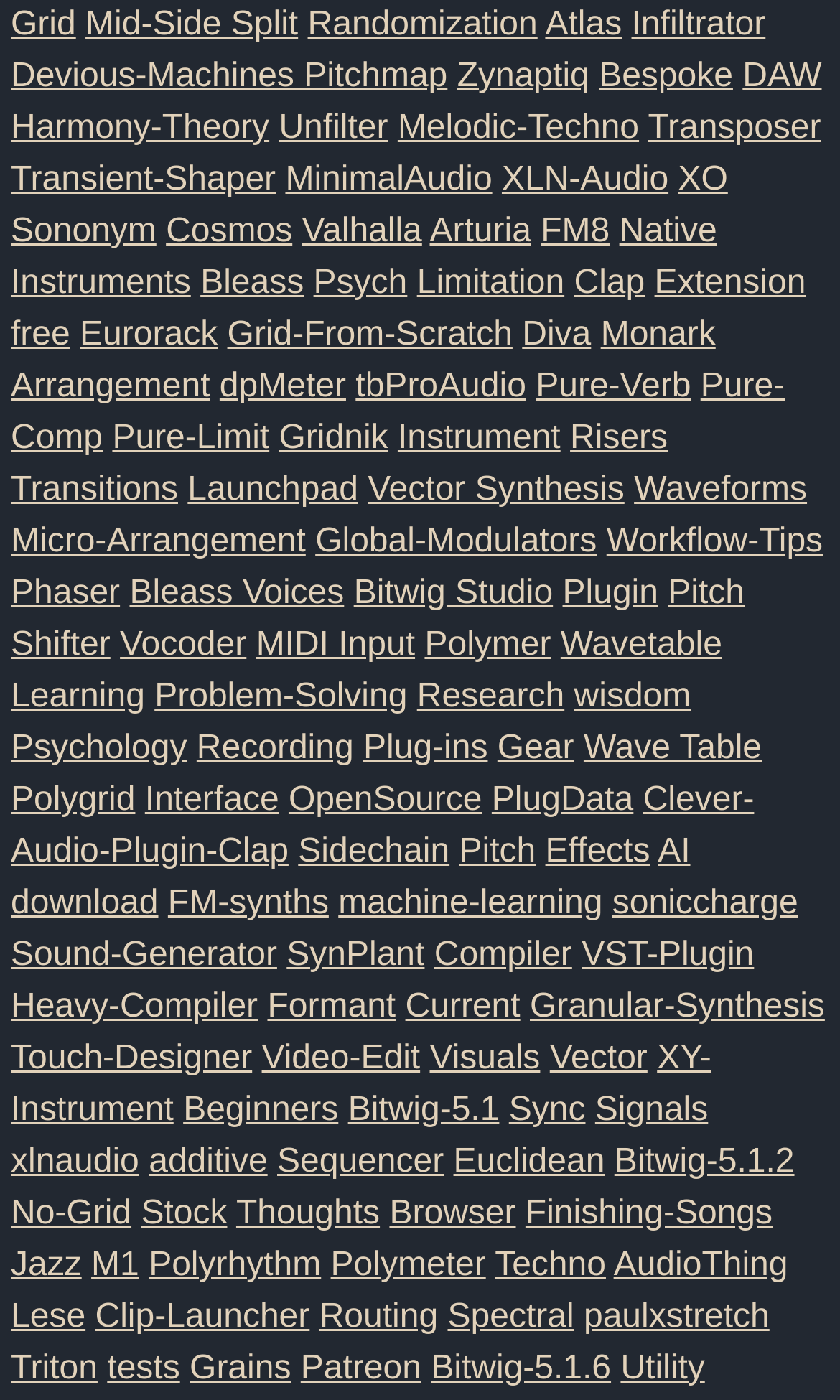Identify the bounding box coordinates of the section that should be clicked to achieve the task described: "Click on Mid-Side Split".

[0.102, 0.005, 0.355, 0.031]